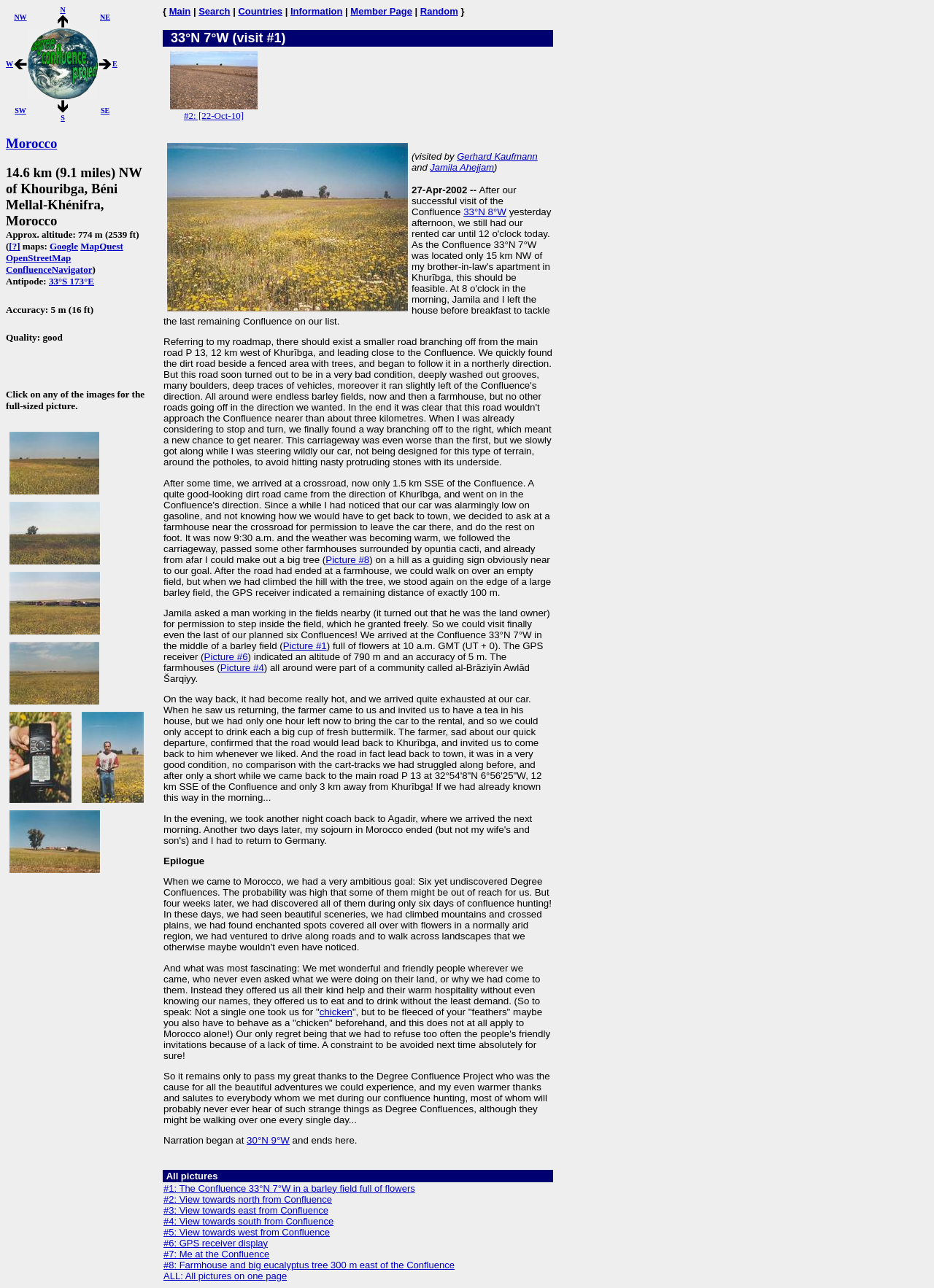Find the bounding box coordinates for the UI element whose description is: "alt="the Degree Confluence Project"". The coordinates should be four float numbers between 0 and 1, in the format [left, top, right, bottom].

[0.03, 0.069, 0.105, 0.079]